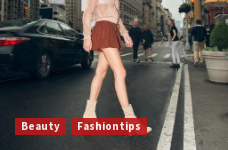Could you please study the image and provide a detailed answer to the question:
What is the length of the model's skirt?

According to the caption, the model's brown skirt falls above the knee, which suggests that it is a relatively short skirt that is a popular fashion choice.